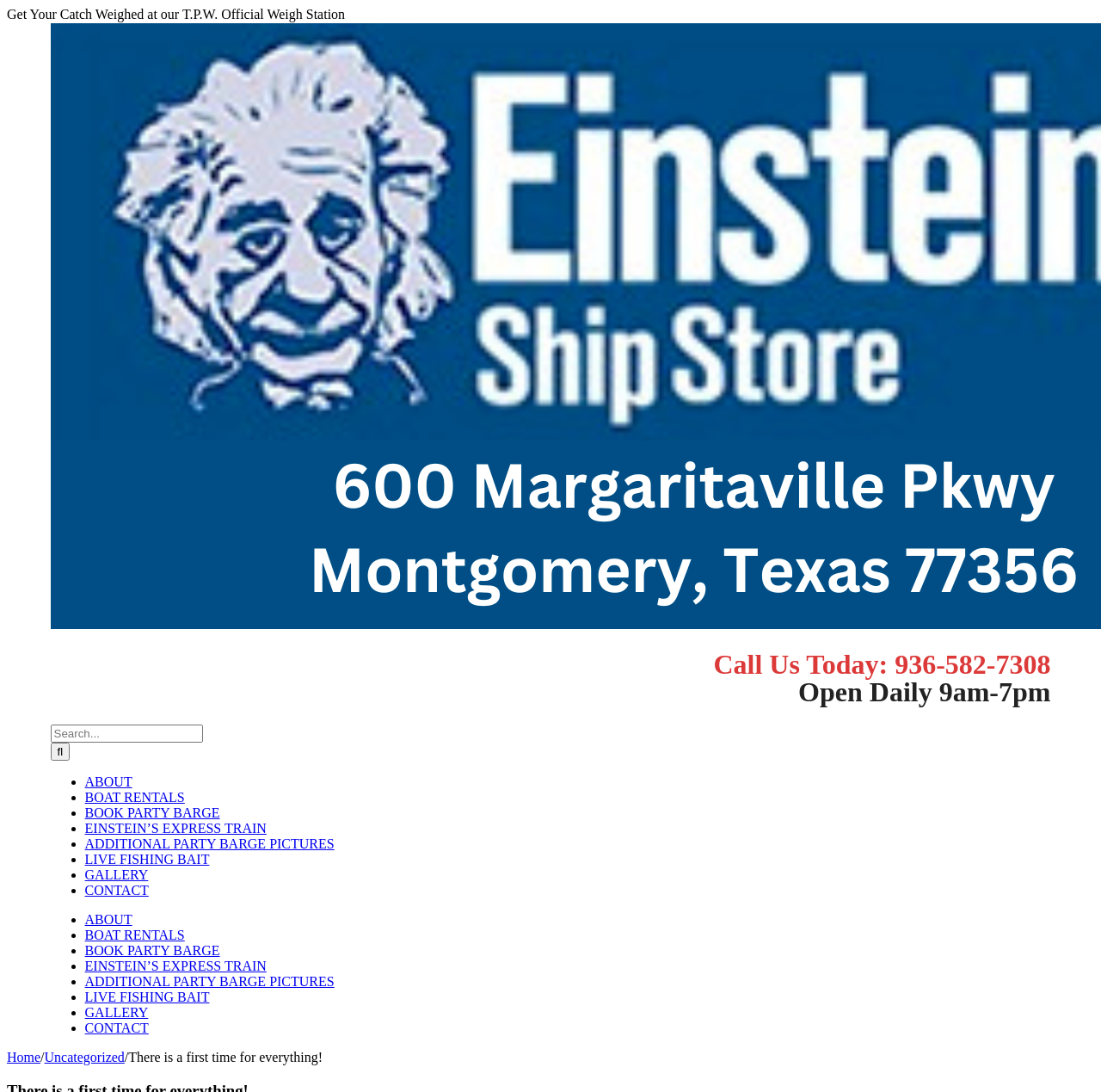Locate and provide the bounding box coordinates for the HTML element that matches this description: "EINSTEIN’S EXPRESS TRAIN".

[0.077, 0.878, 0.242, 0.891]